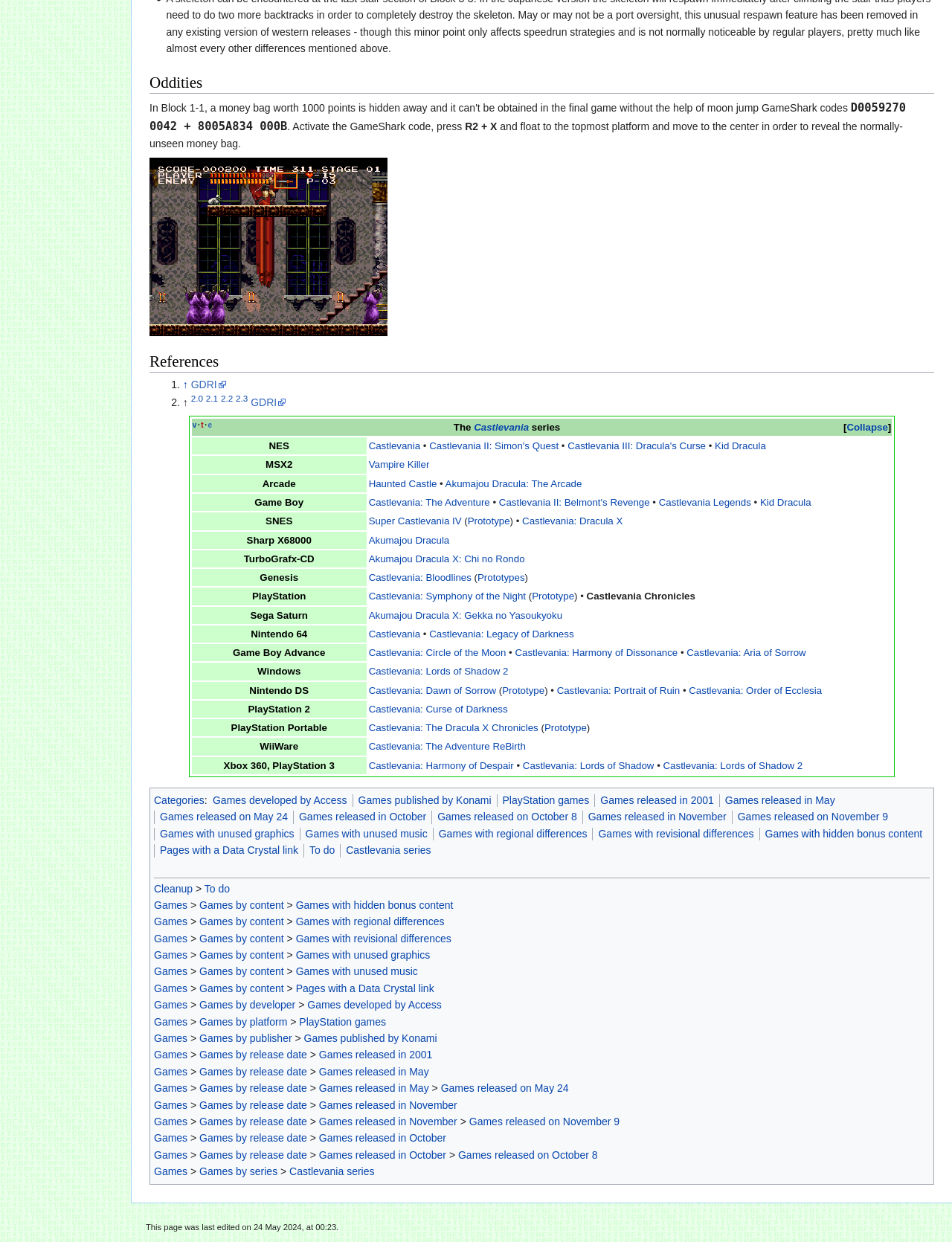Determine the bounding box for the described HTML element: "Games by publisher". Ensure the coordinates are four float numbers between 0 and 1 in the format [left, top, right, bottom].

[0.209, 0.831, 0.307, 0.841]